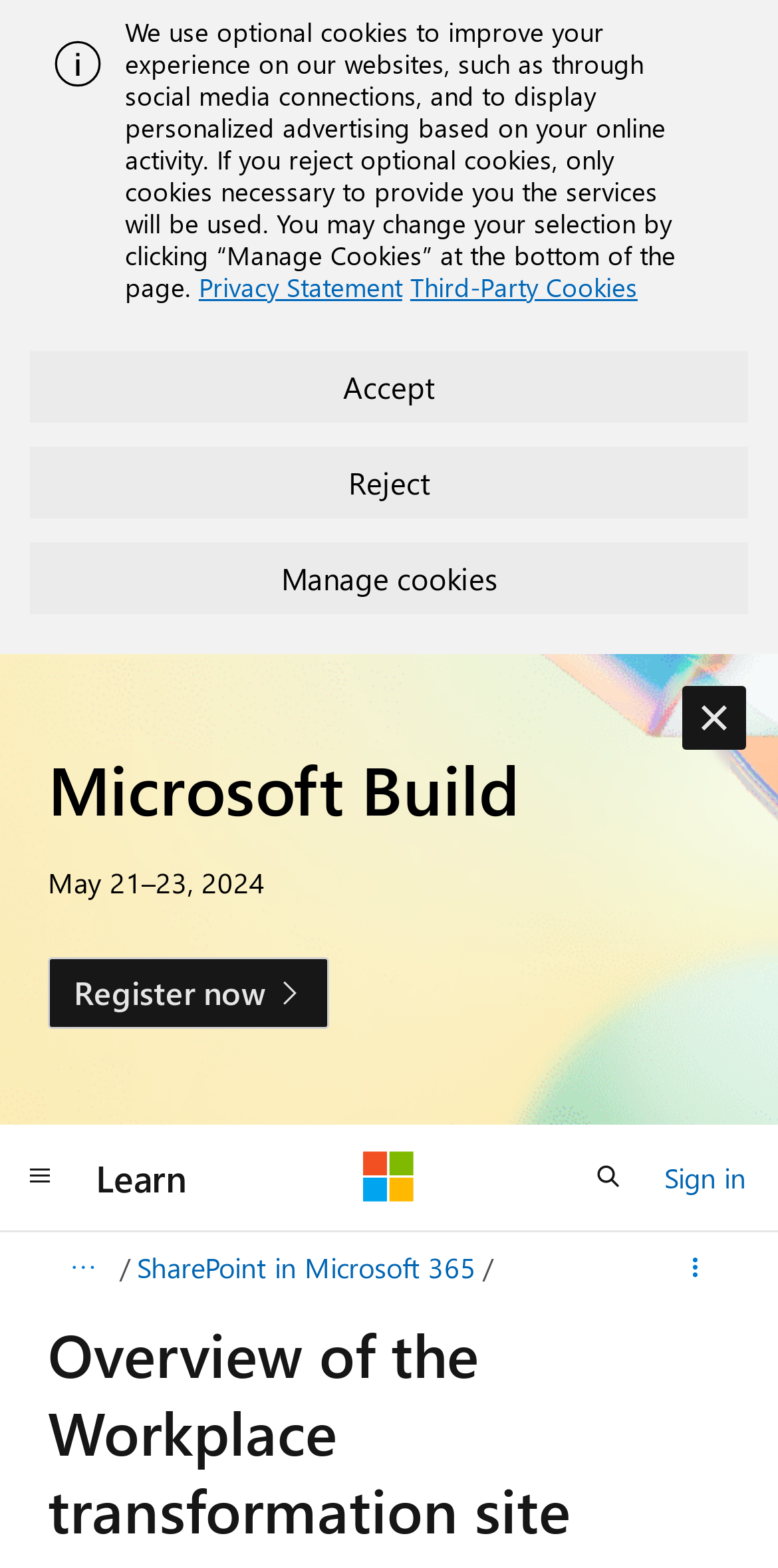How many links are there in the top navigation bar?
Based on the screenshot, answer the question with a single word or phrase.

3